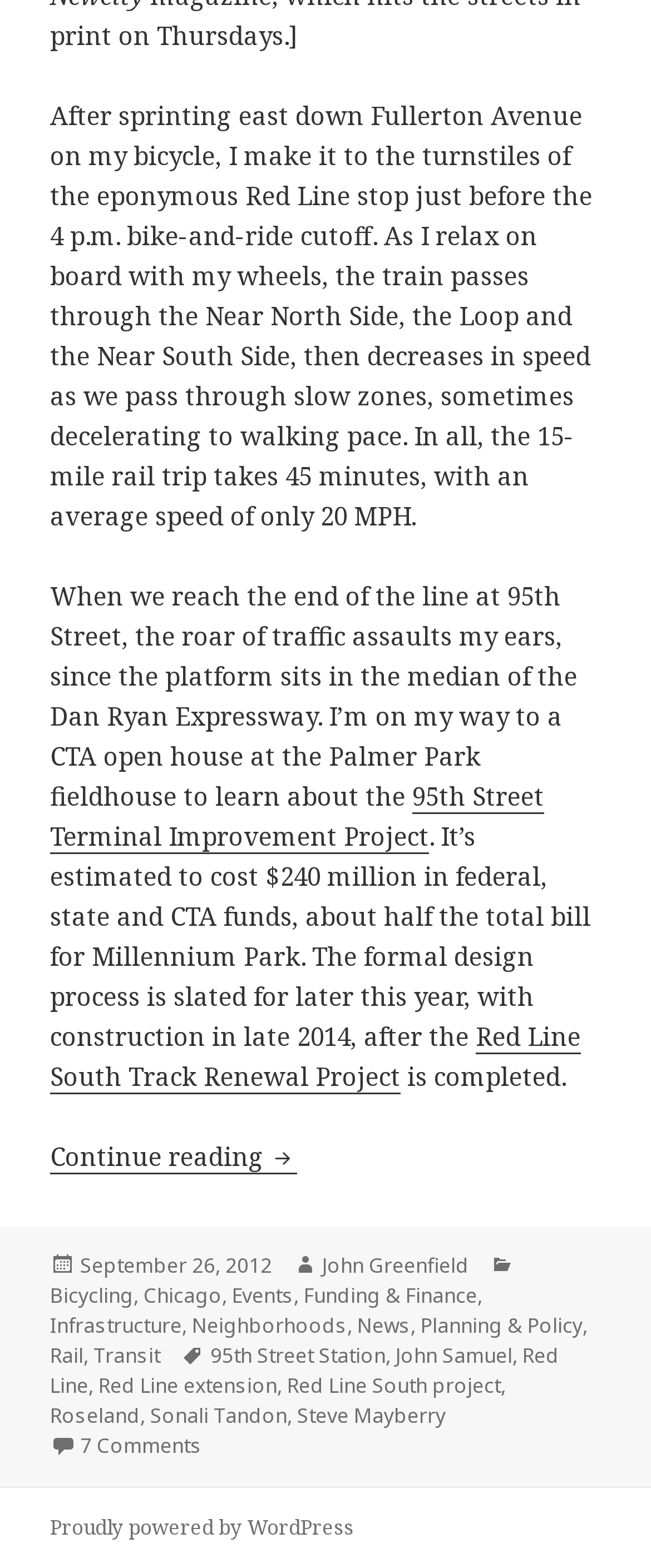Find the bounding box coordinates of the element you need to click on to perform this action: 'Click the link to read more about the 95th Street Terminal Improvement Project'. The coordinates should be represented by four float values between 0 and 1, in the format [left, top, right, bottom].

[0.077, 0.497, 0.836, 0.544]